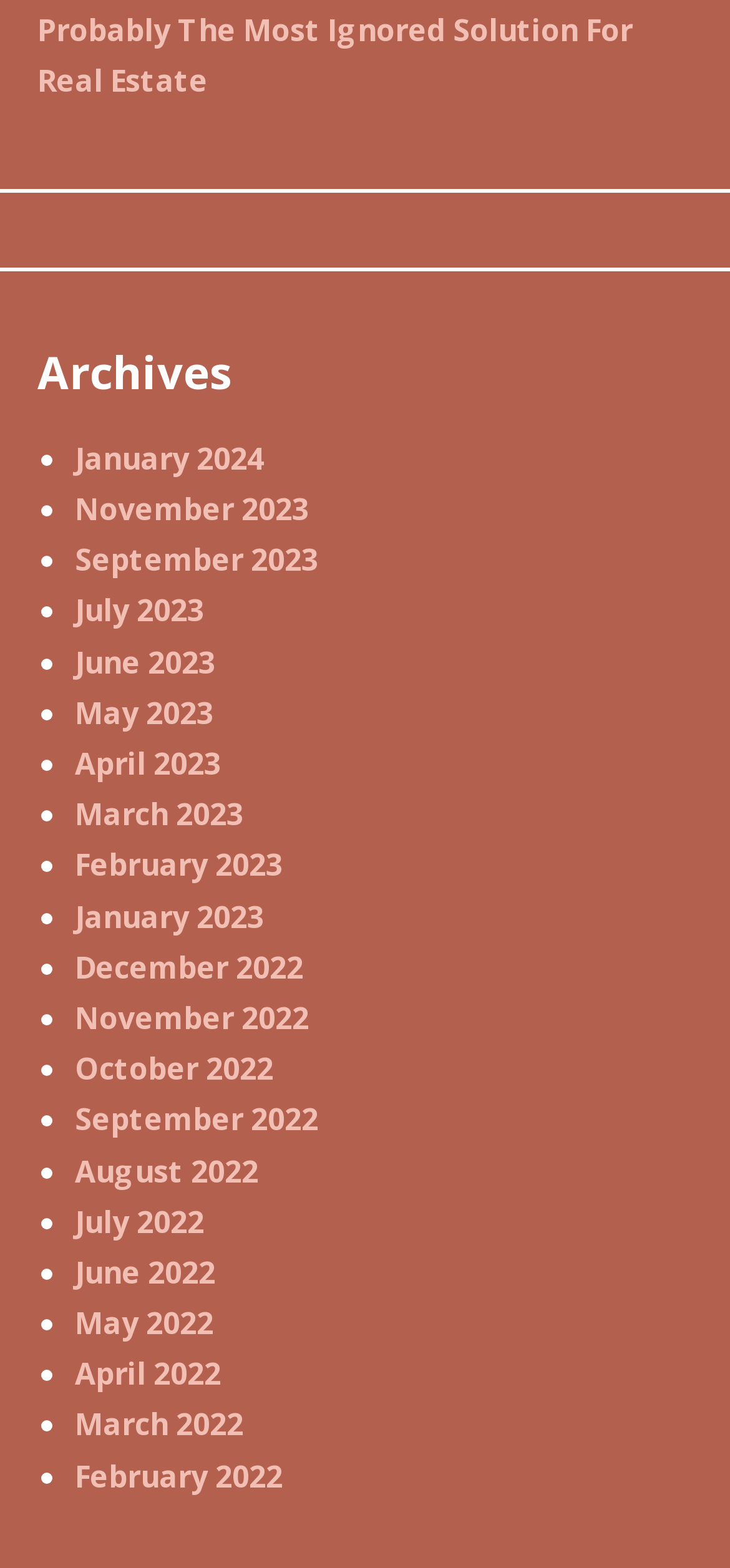Identify the bounding box coordinates of the region I need to click to complete this instruction: "Click on the 'January 2024' link".

[0.103, 0.279, 0.362, 0.305]